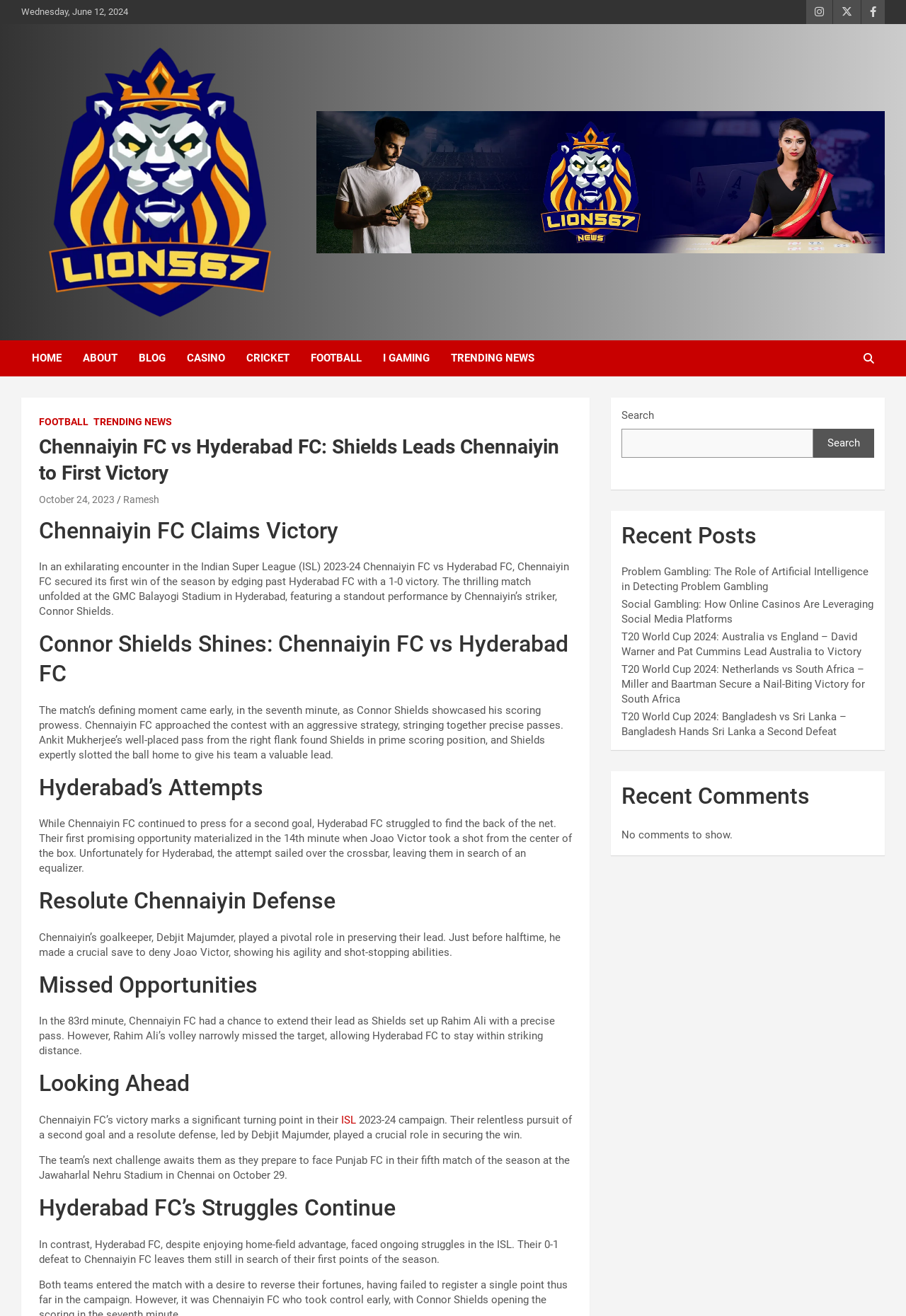Find the bounding box coordinates of the clickable area that will achieve the following instruction: "Search for something".

[0.686, 0.326, 0.898, 0.348]